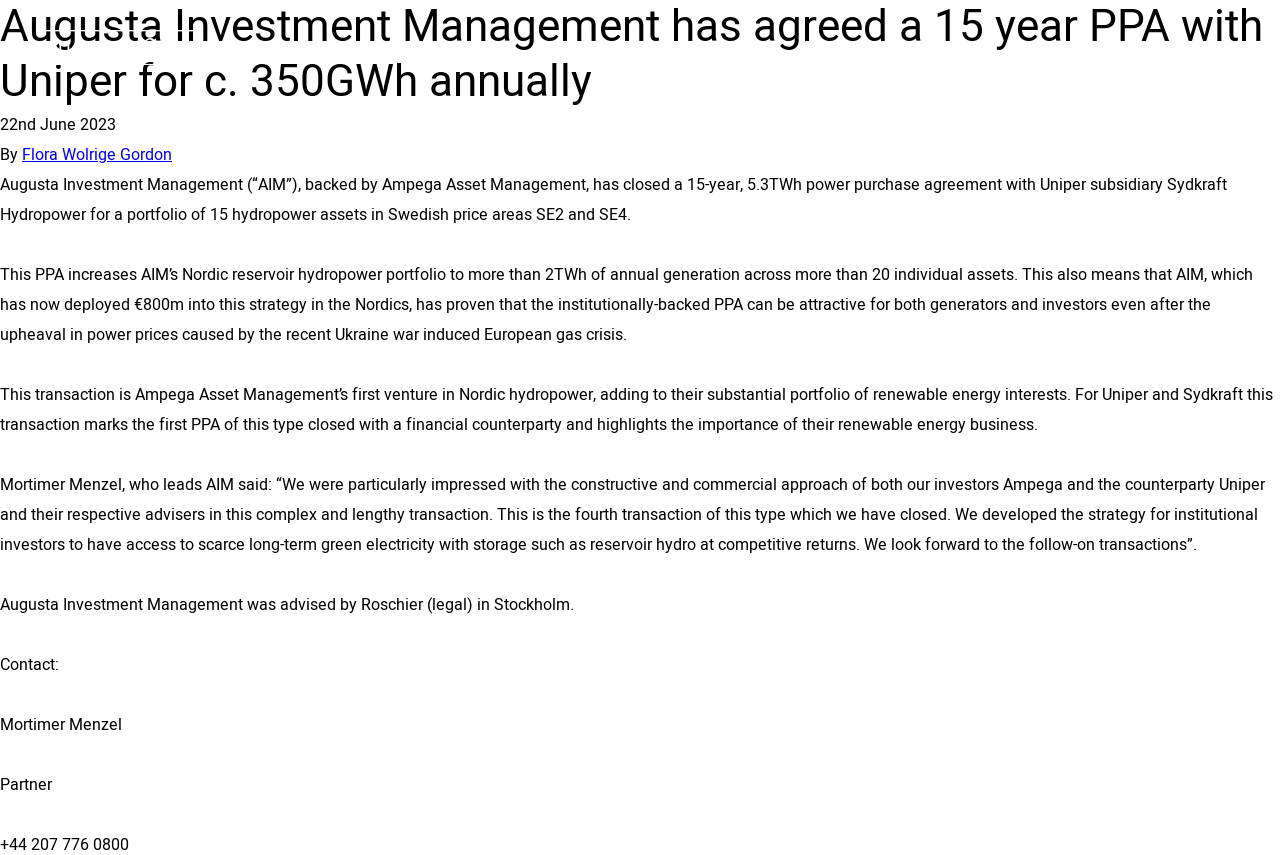What is the name of the law firm that advised Augusta Investment Management?
From the image, respond with a single word or phrase.

Roschier